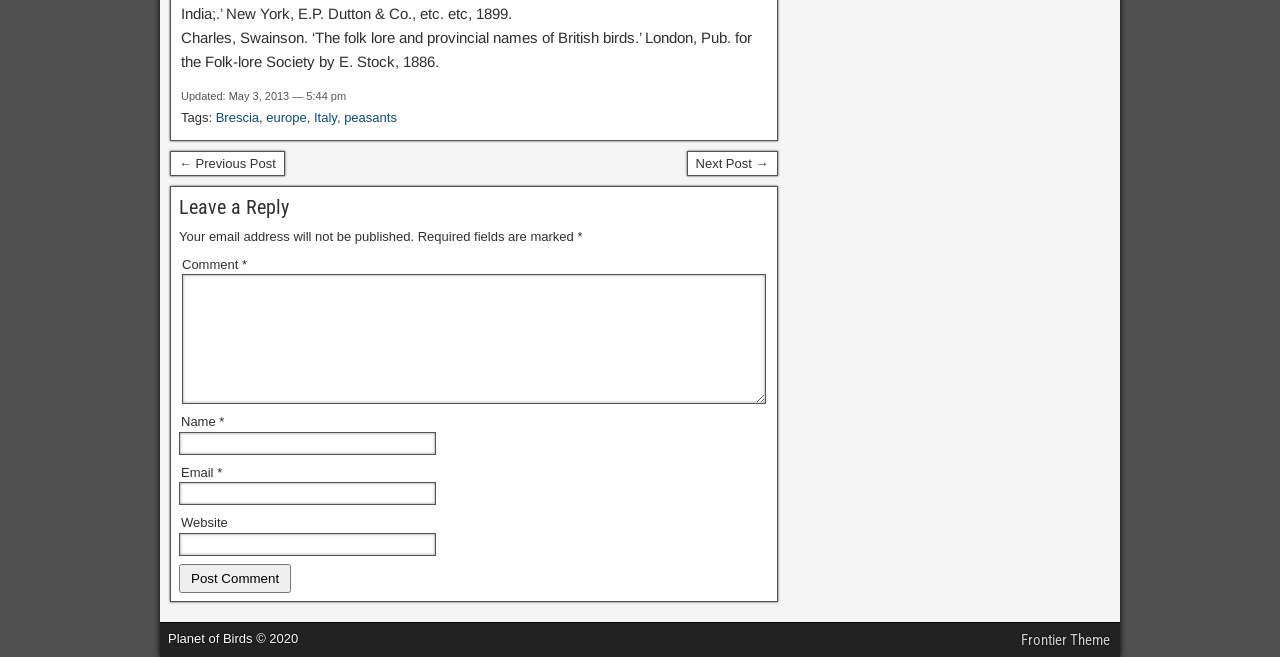Pinpoint the bounding box coordinates of the element you need to click to execute the following instruction: "Click the 'Next Post →' link". The bounding box should be represented by four float numbers between 0 and 1, in the format [left, top, right, bottom].

[0.536, 0.23, 0.607, 0.268]